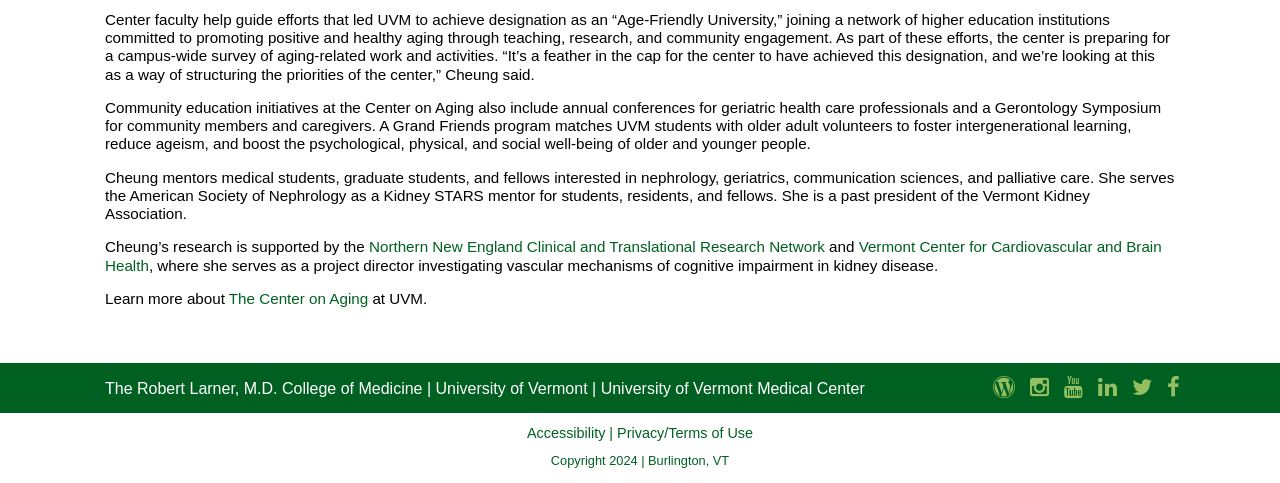What is the purpose of the Grand Friends program?
Using the information presented in the image, please offer a detailed response to the question.

The Grand Friends program is mentioned as one of the community education initiatives at the Center on Aging, which matches UVM students with older adult volunteers to foster intergenerational learning, reduce ageism, and boost the psychological, physical, and social well-being of older and younger people.